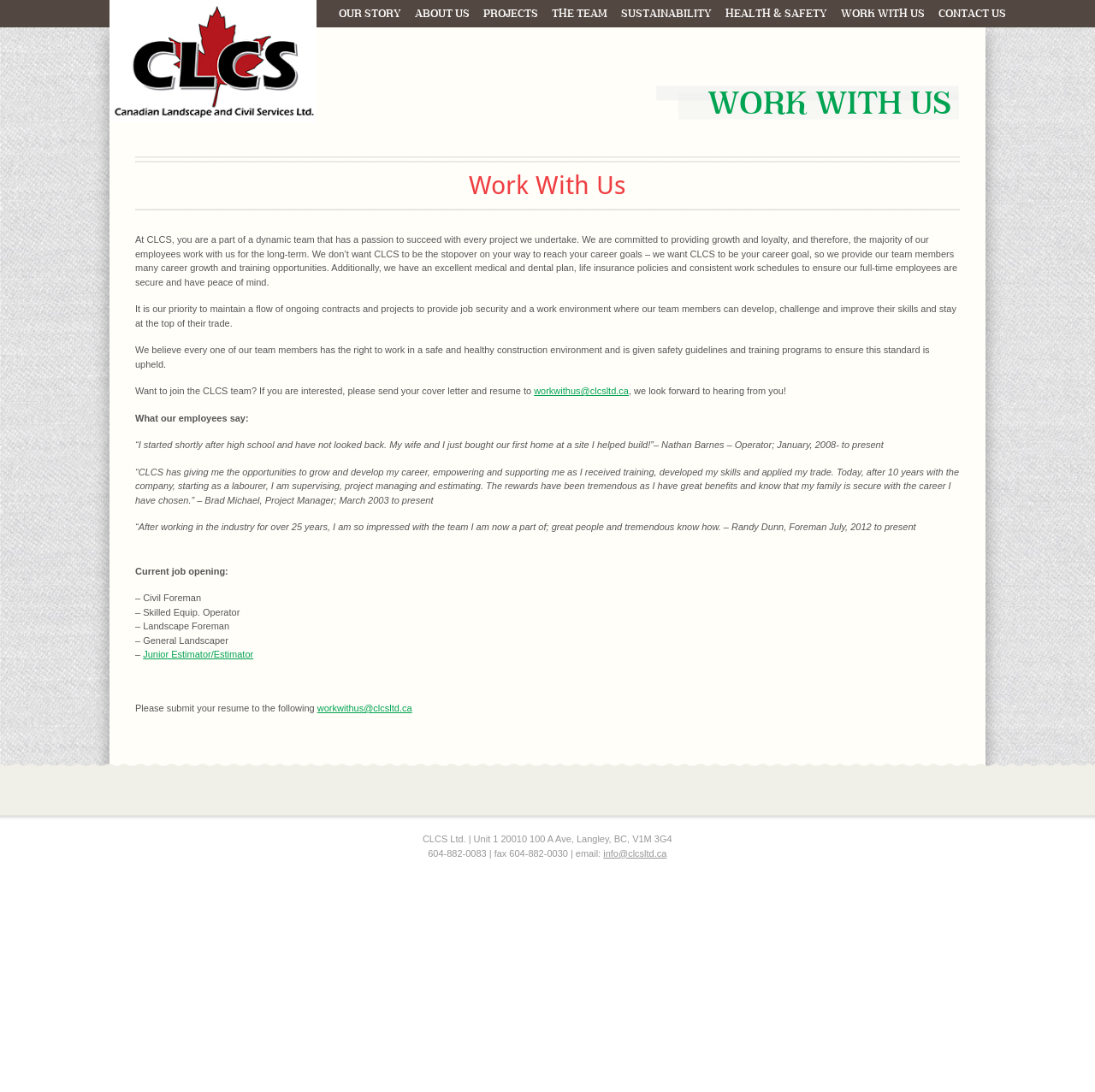Locate the bounding box coordinates of the element that should be clicked to fulfill the instruction: "Click on the 'WORK WITH US' link".

[0.762, 0.0, 0.851, 0.025]